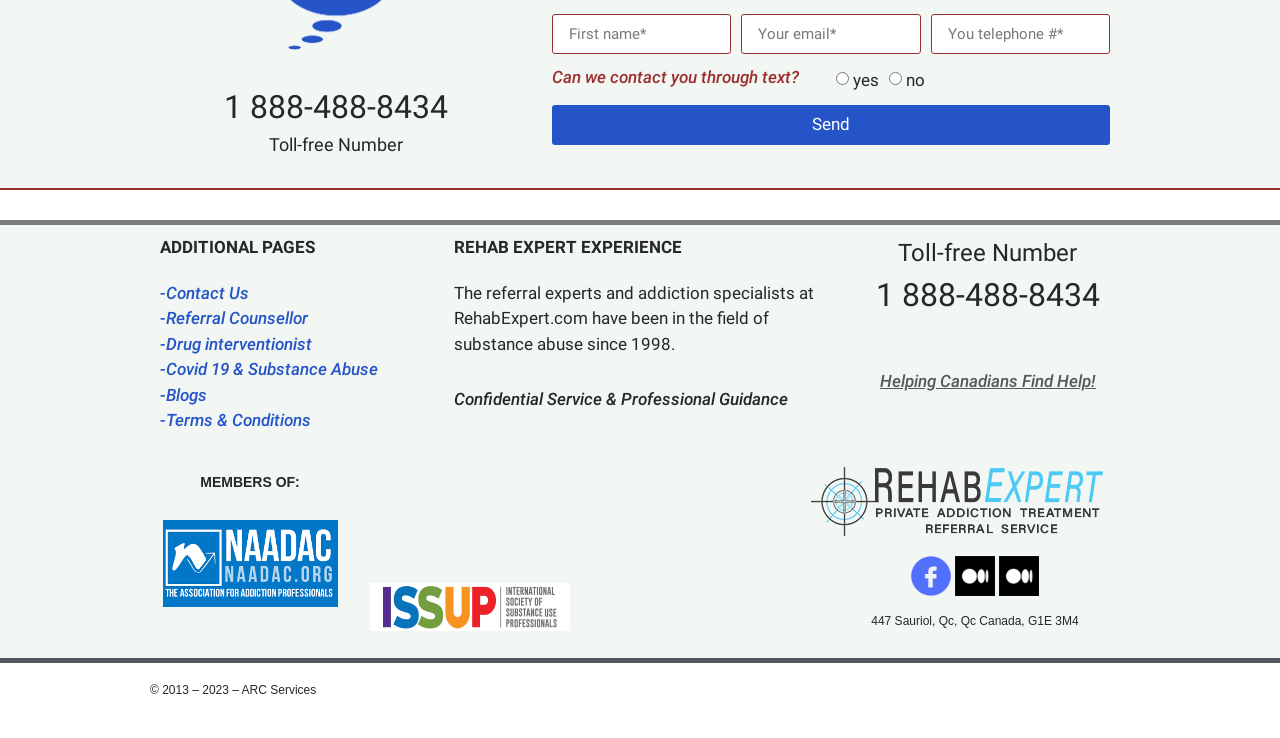How many links are there in the 'ADDITIONAL PAGES' section?
Using the information from the image, answer the question thoroughly.

In the 'ADDITIONAL PAGES' section, there are six links: '-Contact Us', '-Referral Counsellor', '-Drug interventionist', '-Covid 19 & Substance Abuse', '-Blogs', and '-Terms & Conditions'.